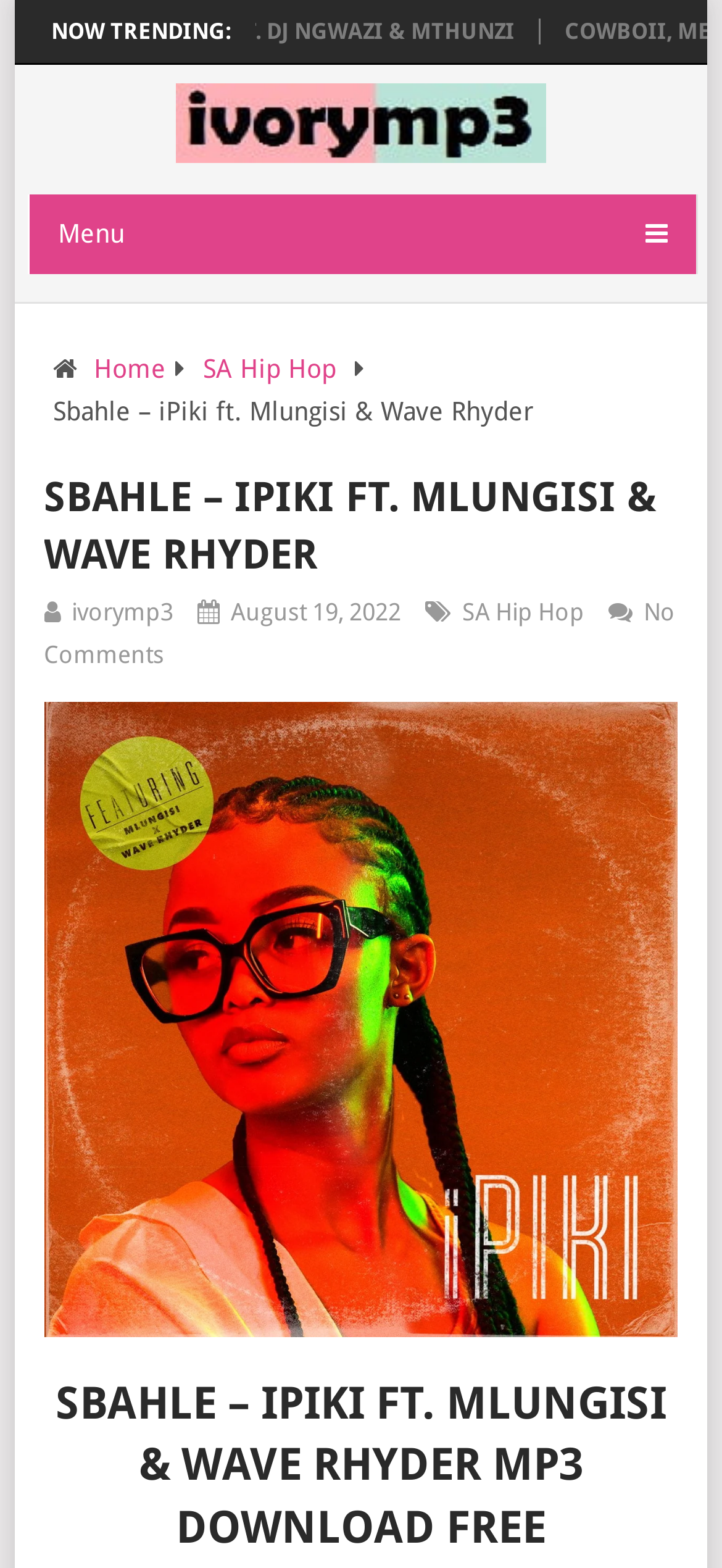Create a full and detailed caption for the entire webpage.

The webpage appears to be a music download page, specifically for the song "Sbahle - iPiki ft. Mlungisi & Wave Rhyder". At the top, there is a heading "ivoryMP3" with a link and an image, which seems to be the logo of the website. 

Below the logo, there is a link "Menu" with a dropdown menu containing links to "Home" and "SA Hip Hop". 

To the right of the menu, there is a heading "Sbahle – iPiki ft. Mlungisi & Wave Rhyder" followed by a section with a heading "SBAHLE – IPIKI FT. MLUNGISI & WAVE RHYDER" in a larger font size. This section contains links to "ivorymp3" and "SA Hip Hop", as well as a text "August 19, 2022" and a link "No Comments". 

Below this section, there is a large image with the text "Sbahle - iPiki ft. Mlungisi & Wave Rhyder mp3 download free lyrics". 

At the very bottom of the page, there is a heading "SBAHLE – IPIKI FT. MLUNGISI & WAVE RHYDER MP3 DOWNLOAD FREE" in a large font size, which seems to be the main title of the page.